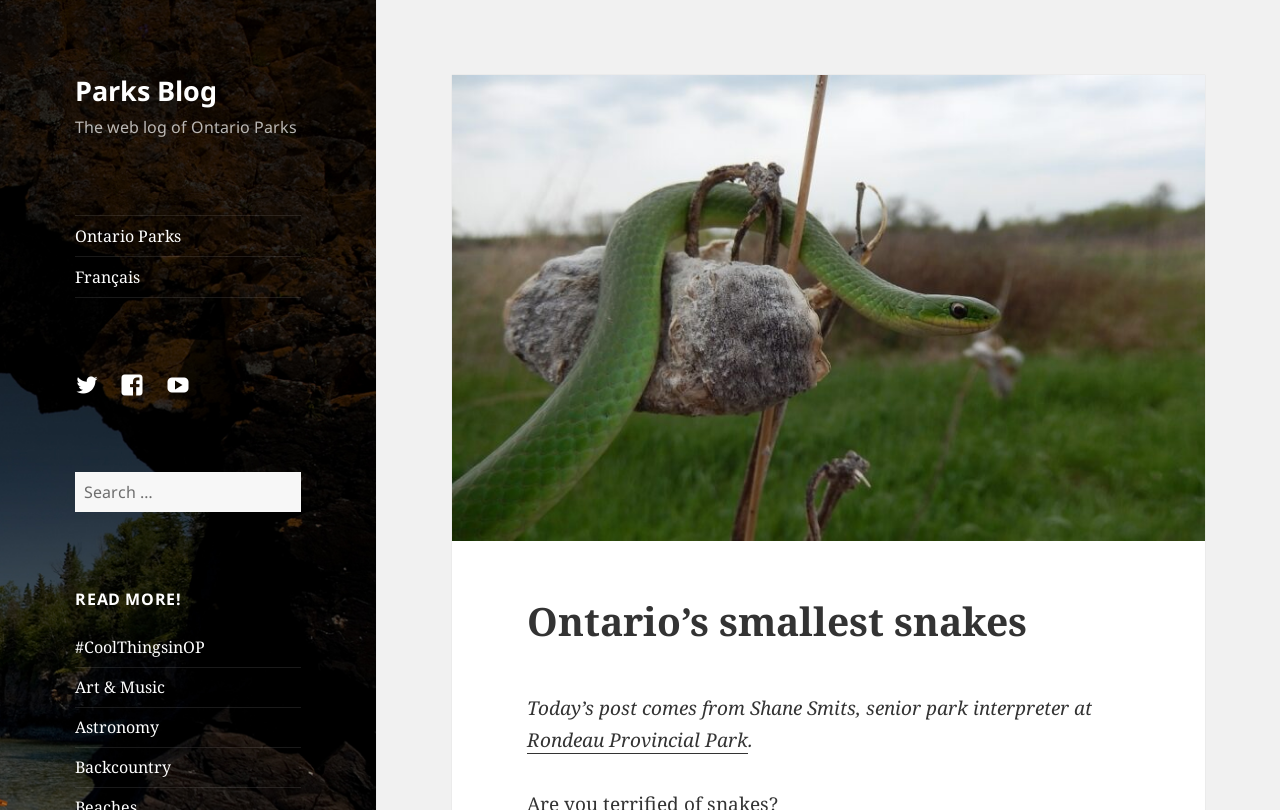Respond with a single word or phrase for the following question: 
What is the position of the search bar?

Top right